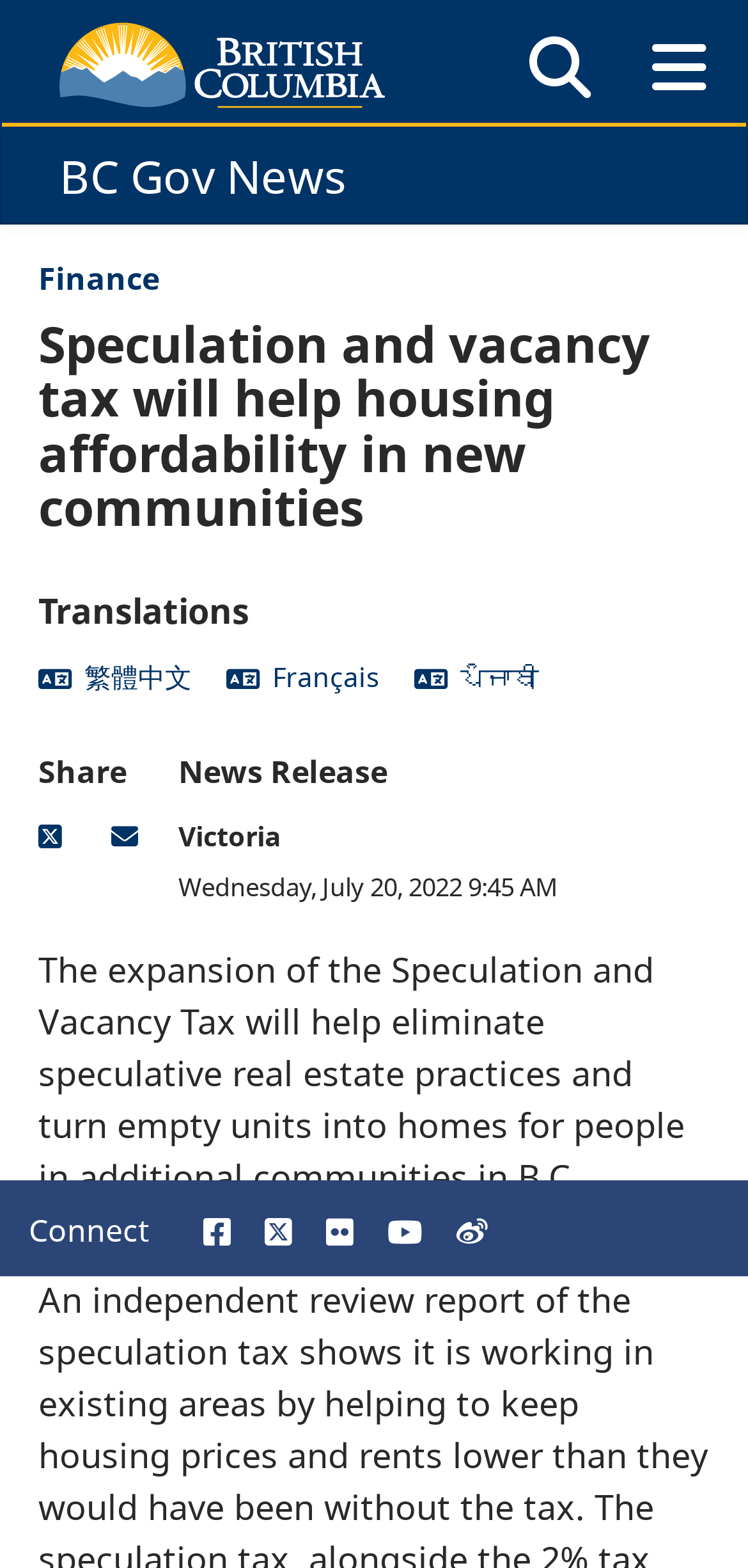Determine the bounding box coordinates of the target area to click to execute the following instruction: "Translate to Français."

[0.303, 0.42, 0.508, 0.443]